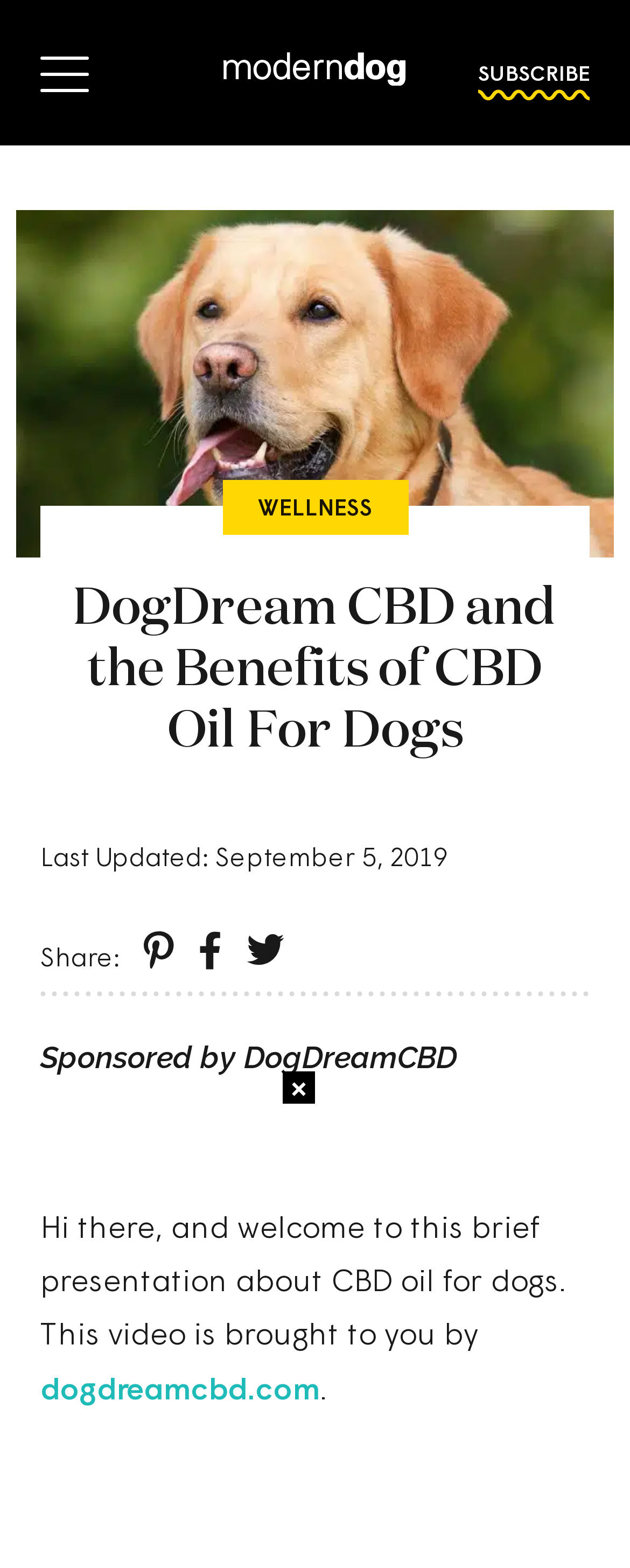Construct a comprehensive caption that outlines the webpage's structure and content.

The webpage is about CBD oil for dogs, sponsored by DogDreamCBD. At the top, there is a link and an image, likely a logo, positioned side by side. To the right of these elements, there is a "SUBSCRIBE" link. Below these top elements, there is a large featured image that spans almost the entire width of the page.

On the left side of the page, there is a heading that reads "DogDream CBD and the Benefits of CBD Oil For Dogs". Below this heading, there is a "WELLNESS" link. Further down, there is a section with the text "Last Updated: September 5, 2019" and a "Share:" section with three social media links, each accompanied by an image.

The main content of the page starts with a paragraph of text that reads "Sponsored by DogDreamCBD Hi there, and welcome to this brief presentation about CBD oil for dogs. This video is brought to you by". This text is followed by a link to "dogdreamcbd.com".